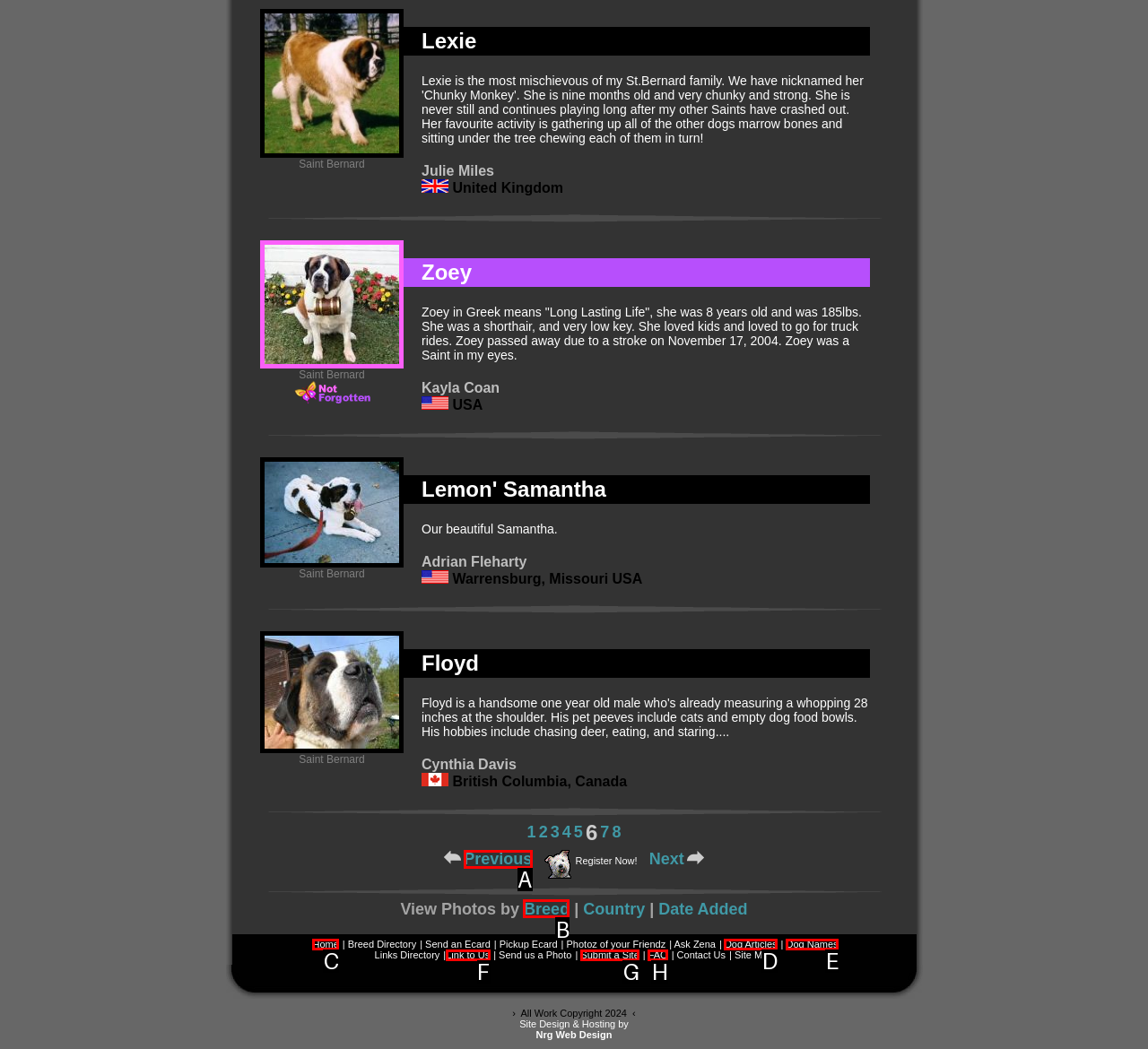Point out the letter of the HTML element you should click on to execute the task: View photos by breed
Reply with the letter from the given options.

B